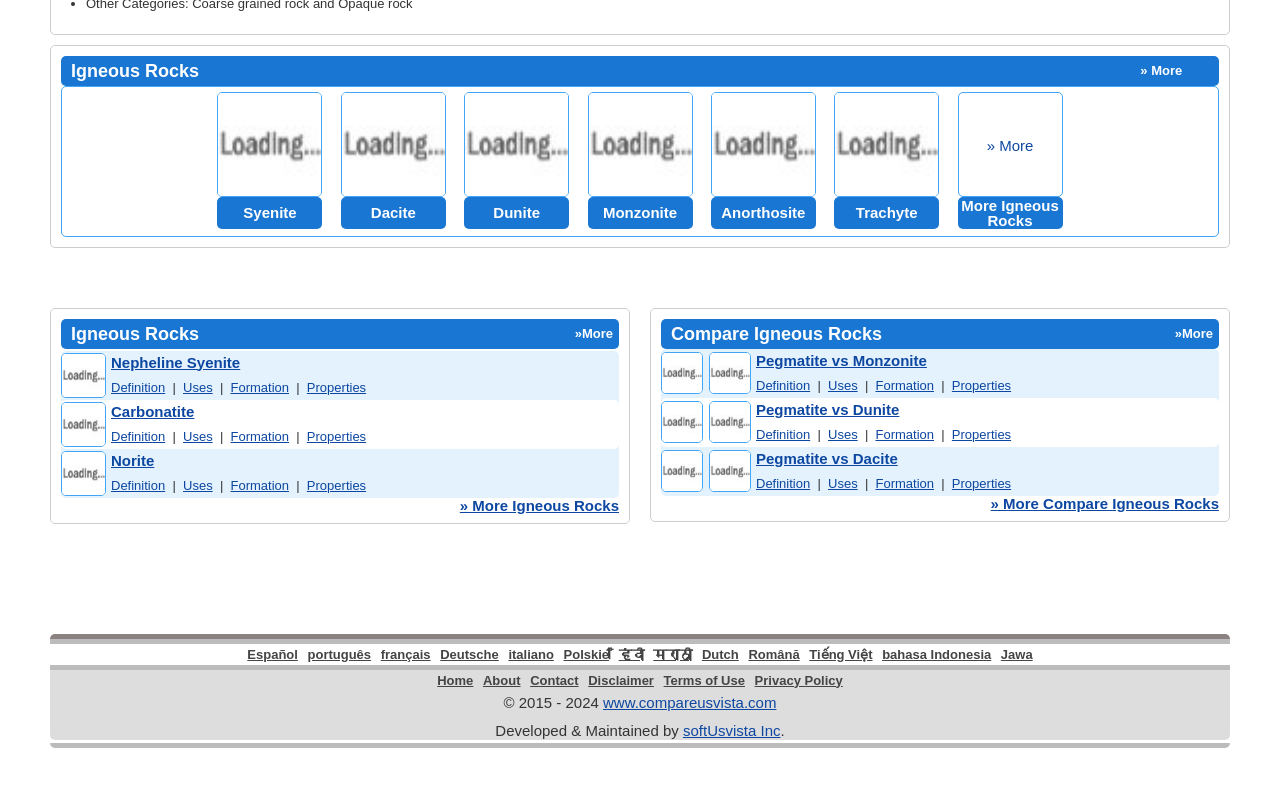How many rows are in the first table on the webpage?
Can you provide a detailed and comprehensive answer to the question?

The first table on the webpage has three rows, each containing information about a different type of igneous rock, including Nepheline Syenite Rock, Carbonatite Rock, and Norite Rock.